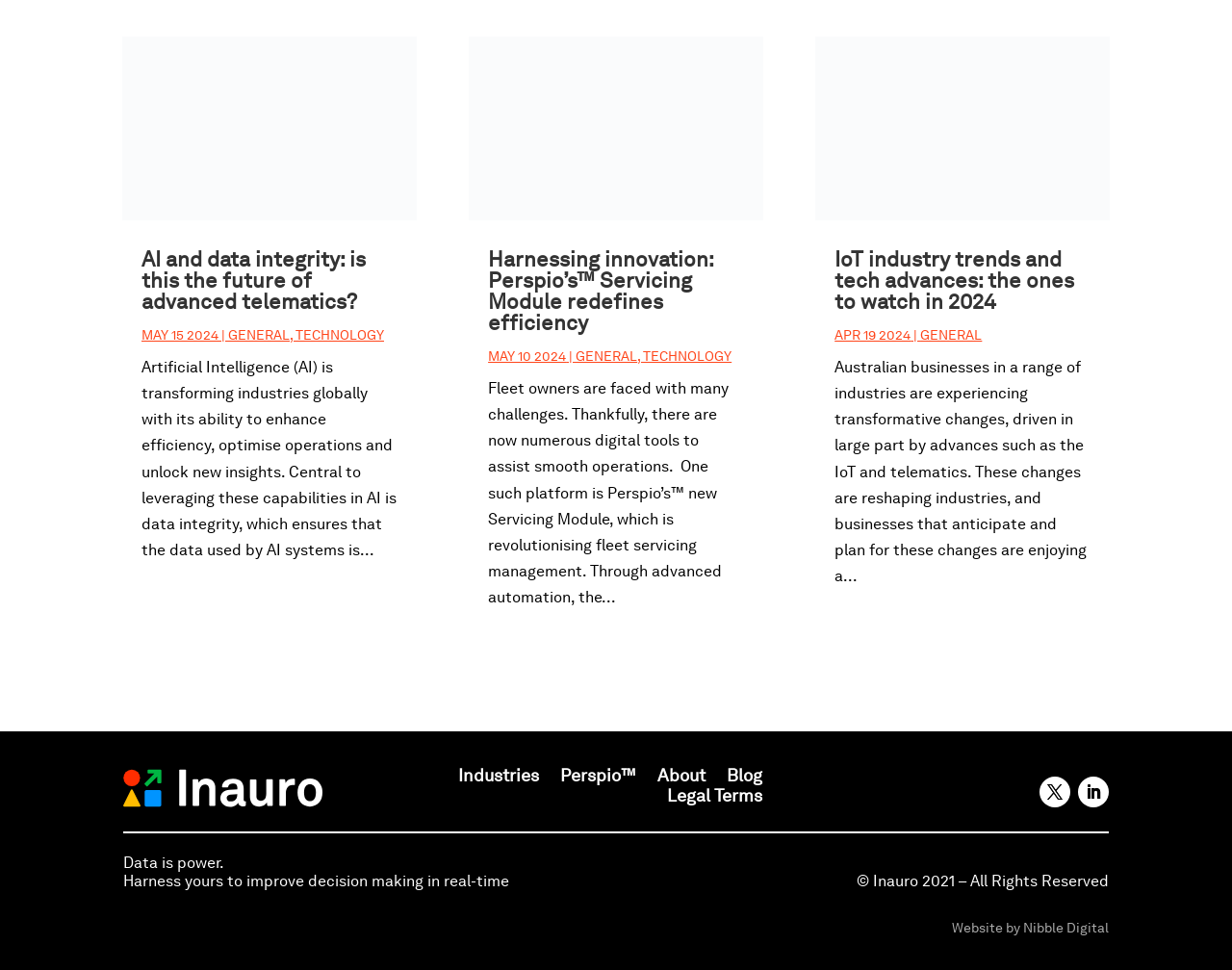Carefully examine the image and provide an in-depth answer to the question: What is the topic of the first article?

The first article's heading is 'AI and data integrity: is this the future of advanced telematics?' which indicates that the topic of the article is about AI and data integrity.